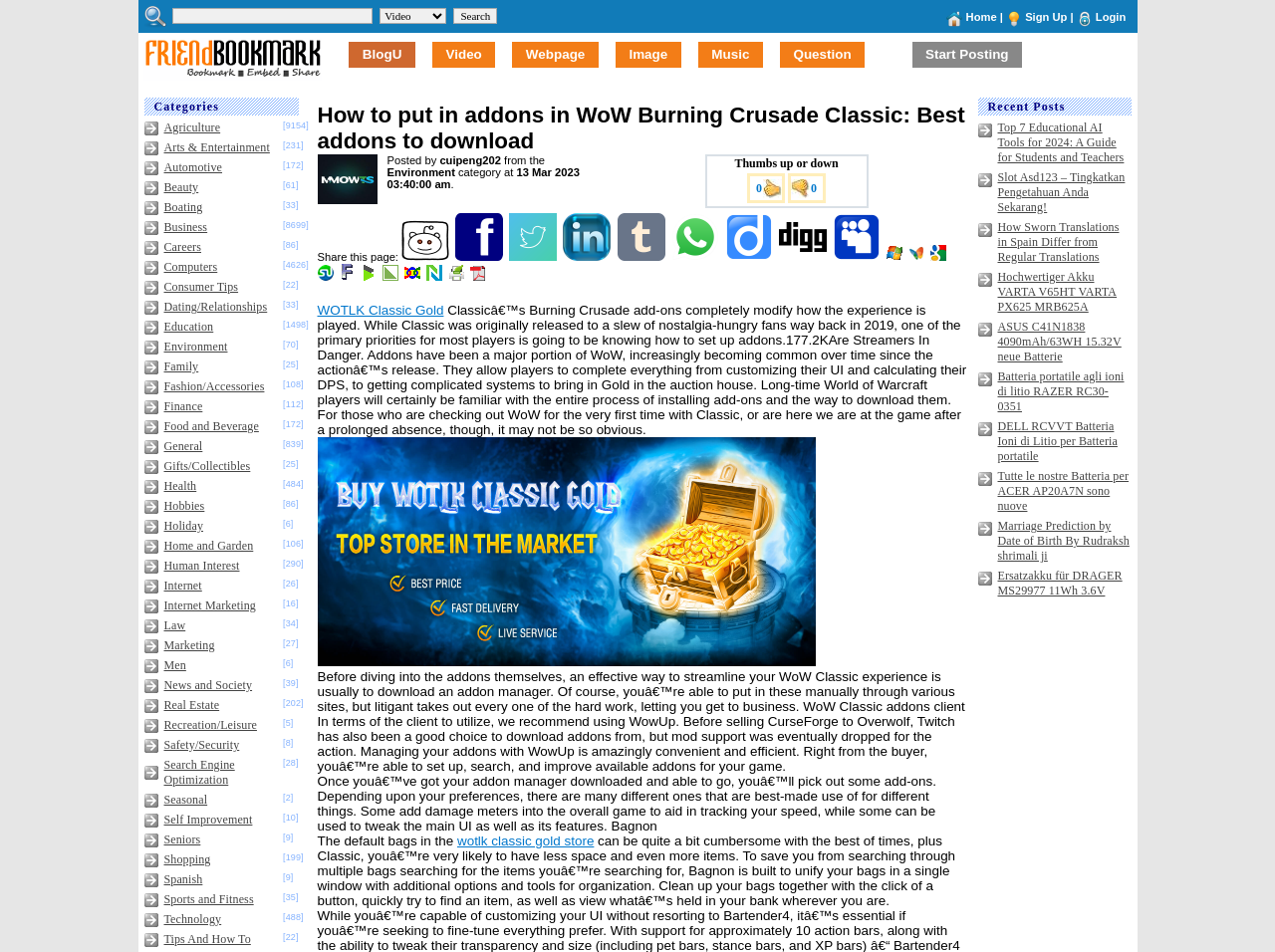Kindly determine the bounding box coordinates of the area that needs to be clicked to fulfill this instruction: "Click on the Search Engine Spot link".

None